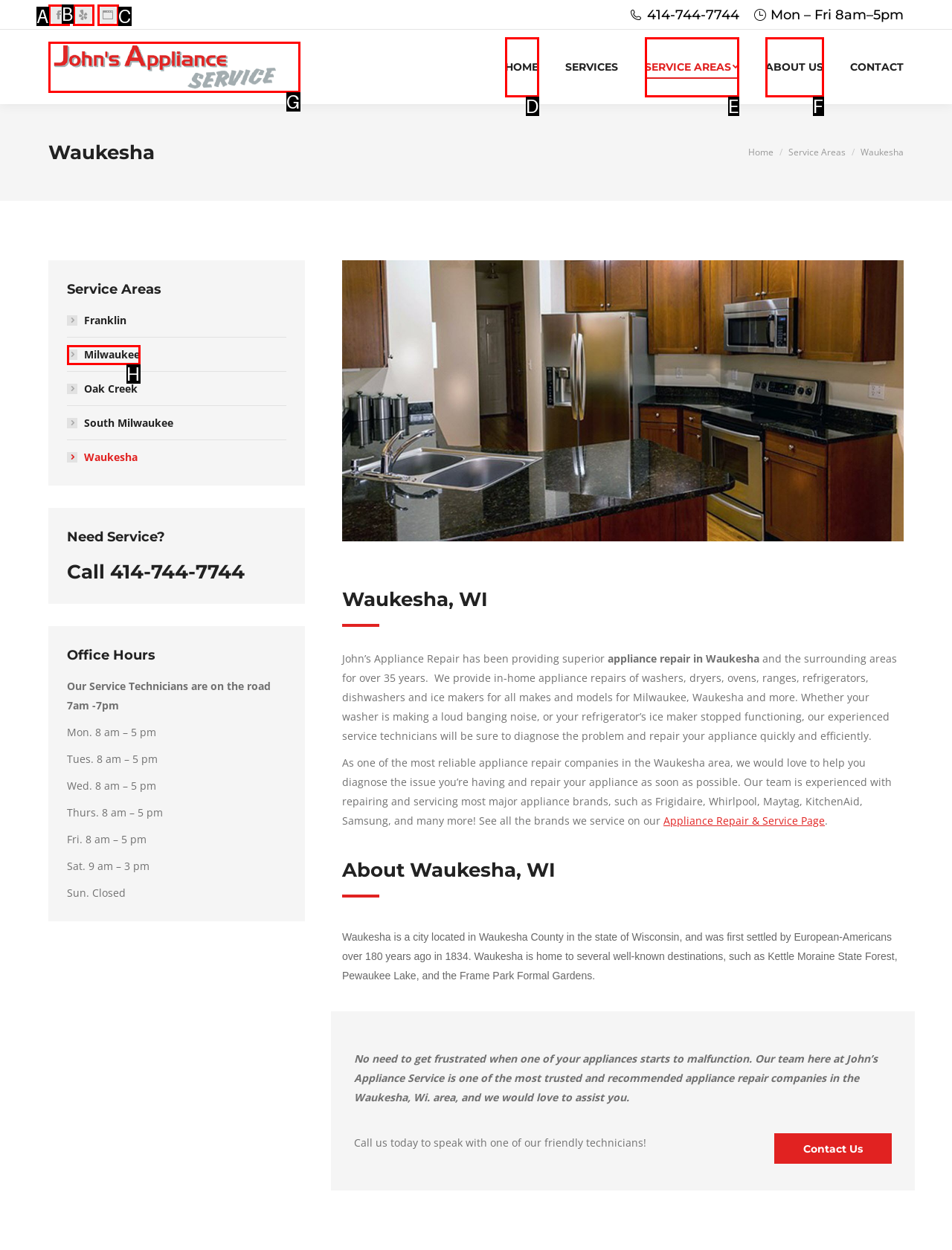From the given choices, indicate the option that best matches: Milwaukee
State the letter of the chosen option directly.

H